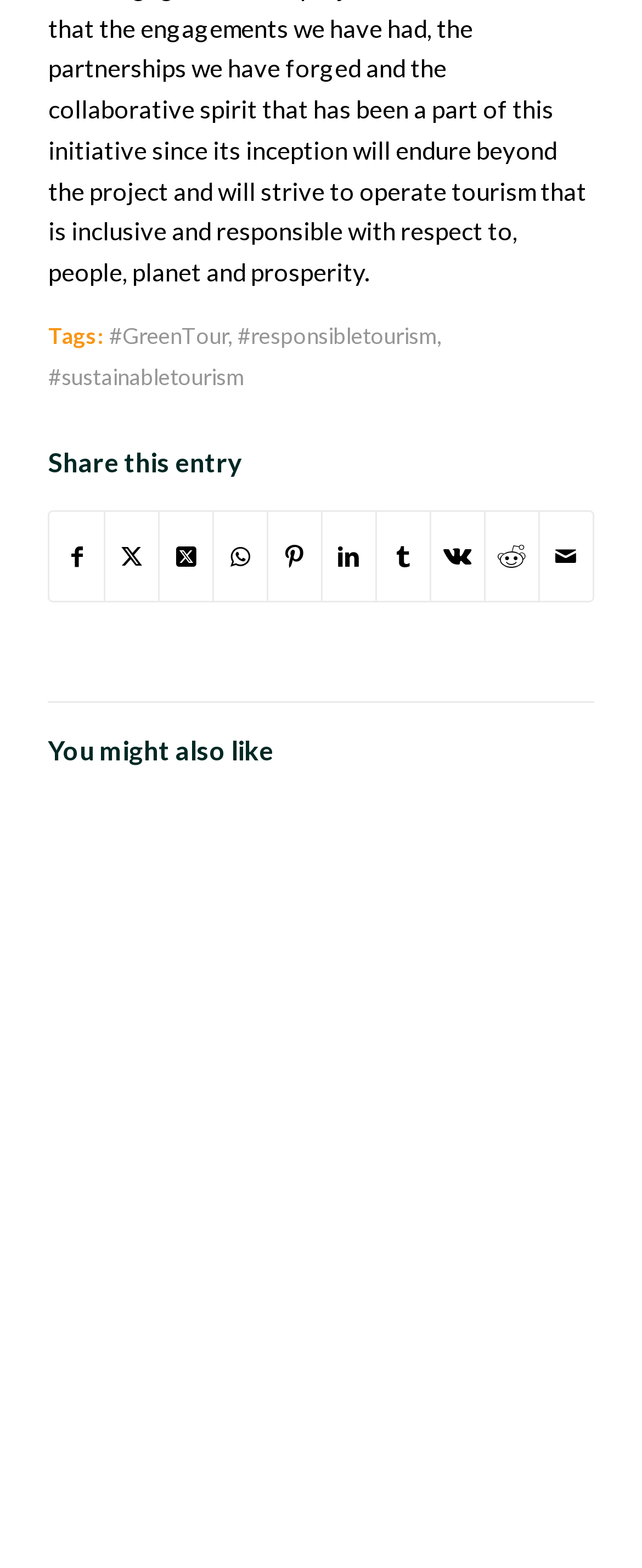Locate the bounding box coordinates of the clickable part needed for the task: "Click on the 'GreenTour' tag".

[0.17, 0.205, 0.354, 0.222]